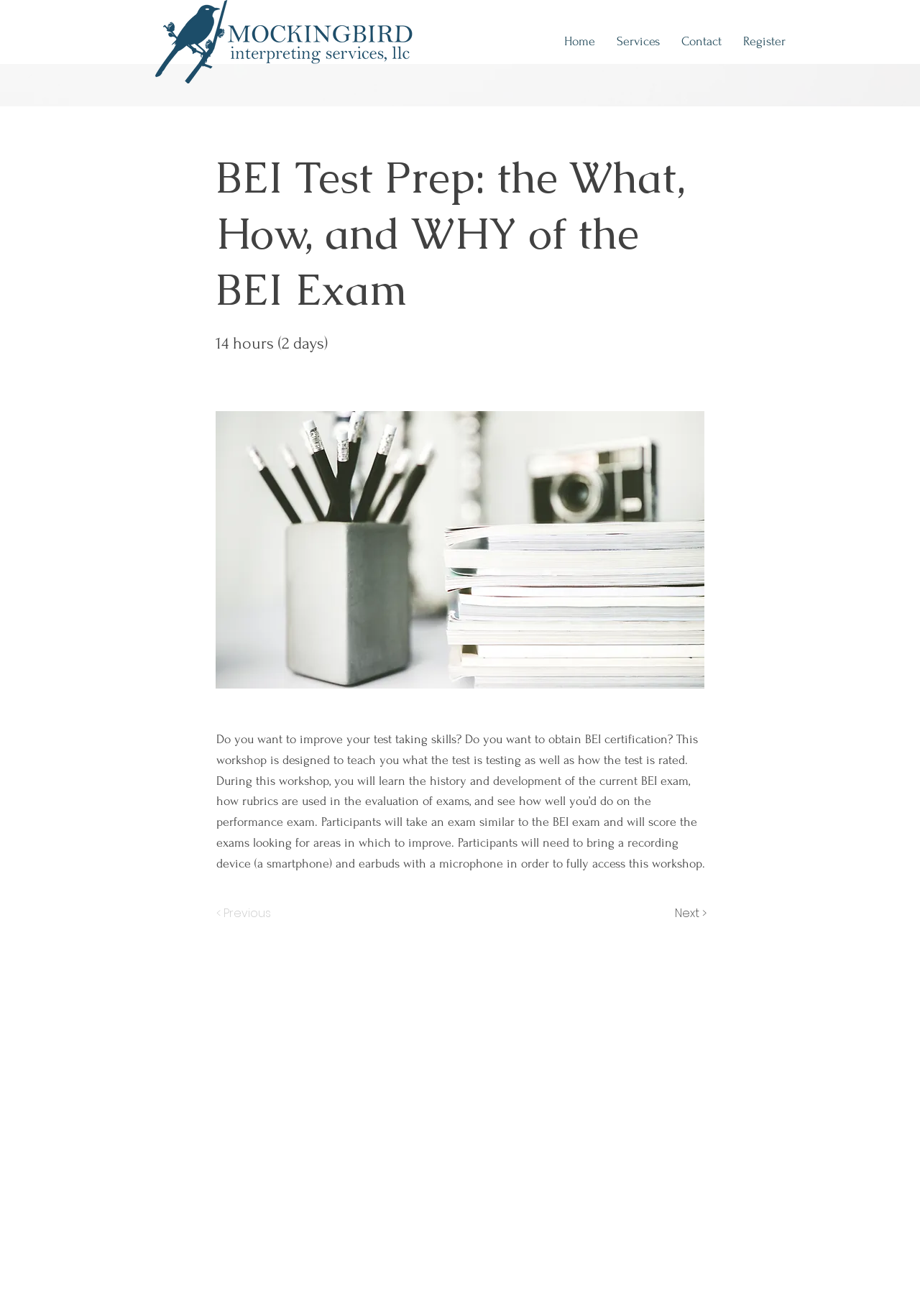Using the information in the image, give a comprehensive answer to the question: 
What is the topic of the workshop?

The topic of the workshop is BEI Test Prep, which is indicated by the heading 'BEI Test Prep: the What, How, and WHY of the BEI Exam' and the description of the workshop.